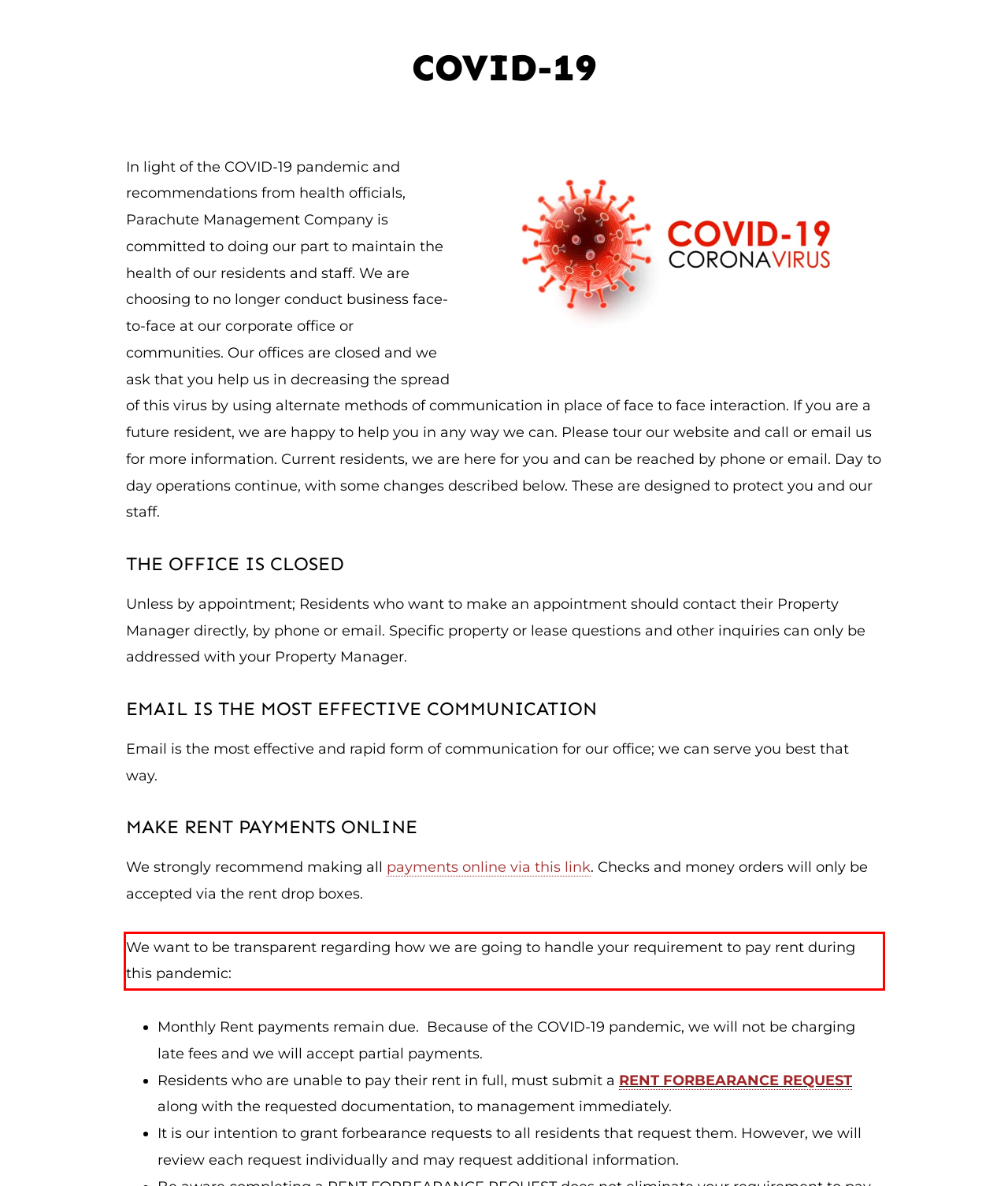You are provided with a screenshot of a webpage that includes a red bounding box. Extract and generate the text content found within the red bounding box.

We want to be transparent regarding how we are going to handle your requirement to pay rent during this pandemic: